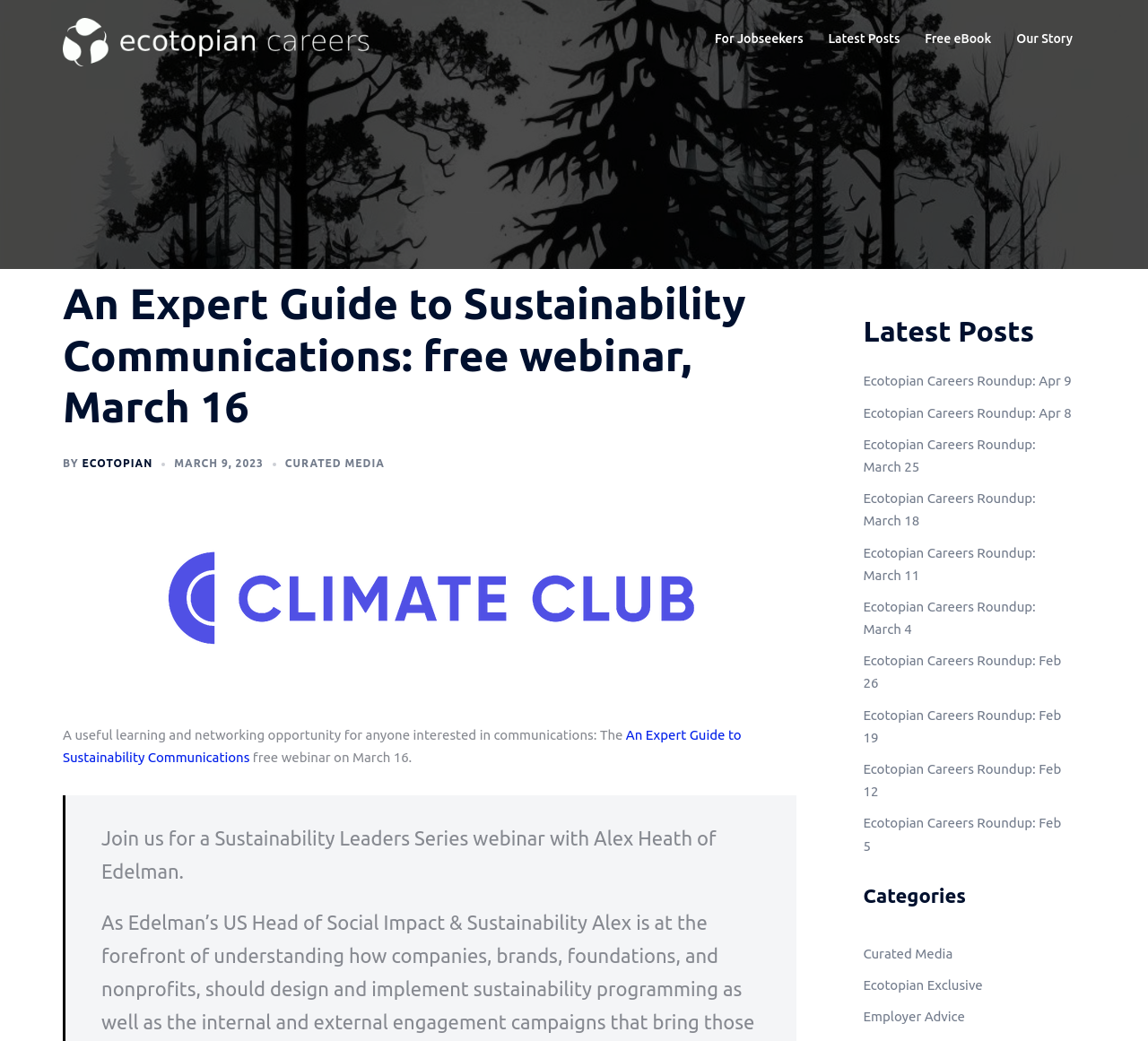Please identify the primary heading on the webpage and return its text.

An Expert Guide to Sustainability Communications: free webinar, March 16